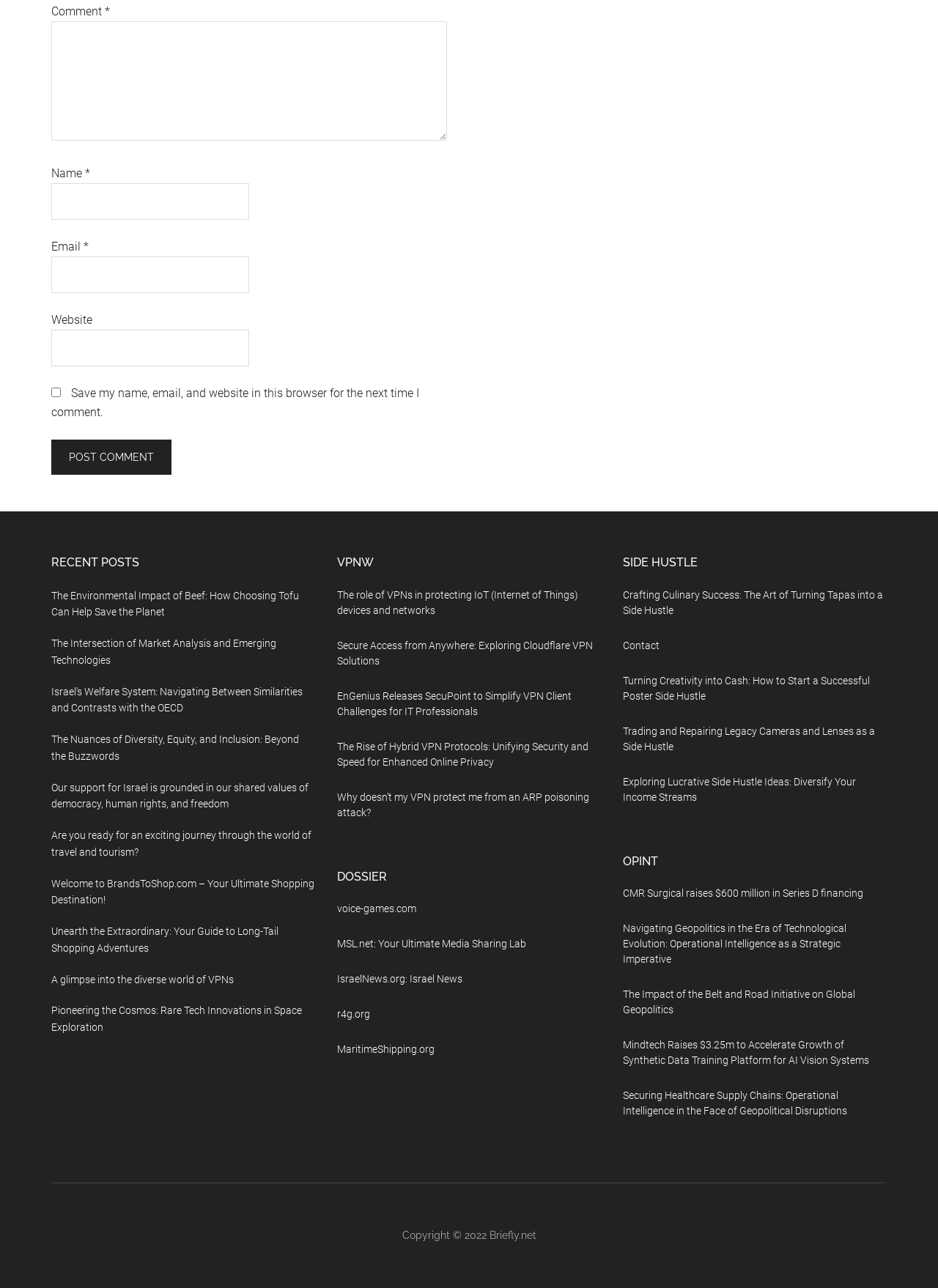Can you specify the bounding box coordinates of the area that needs to be clicked to fulfill the following instruction: "Enter a comment"?

[0.055, 0.017, 0.477, 0.109]